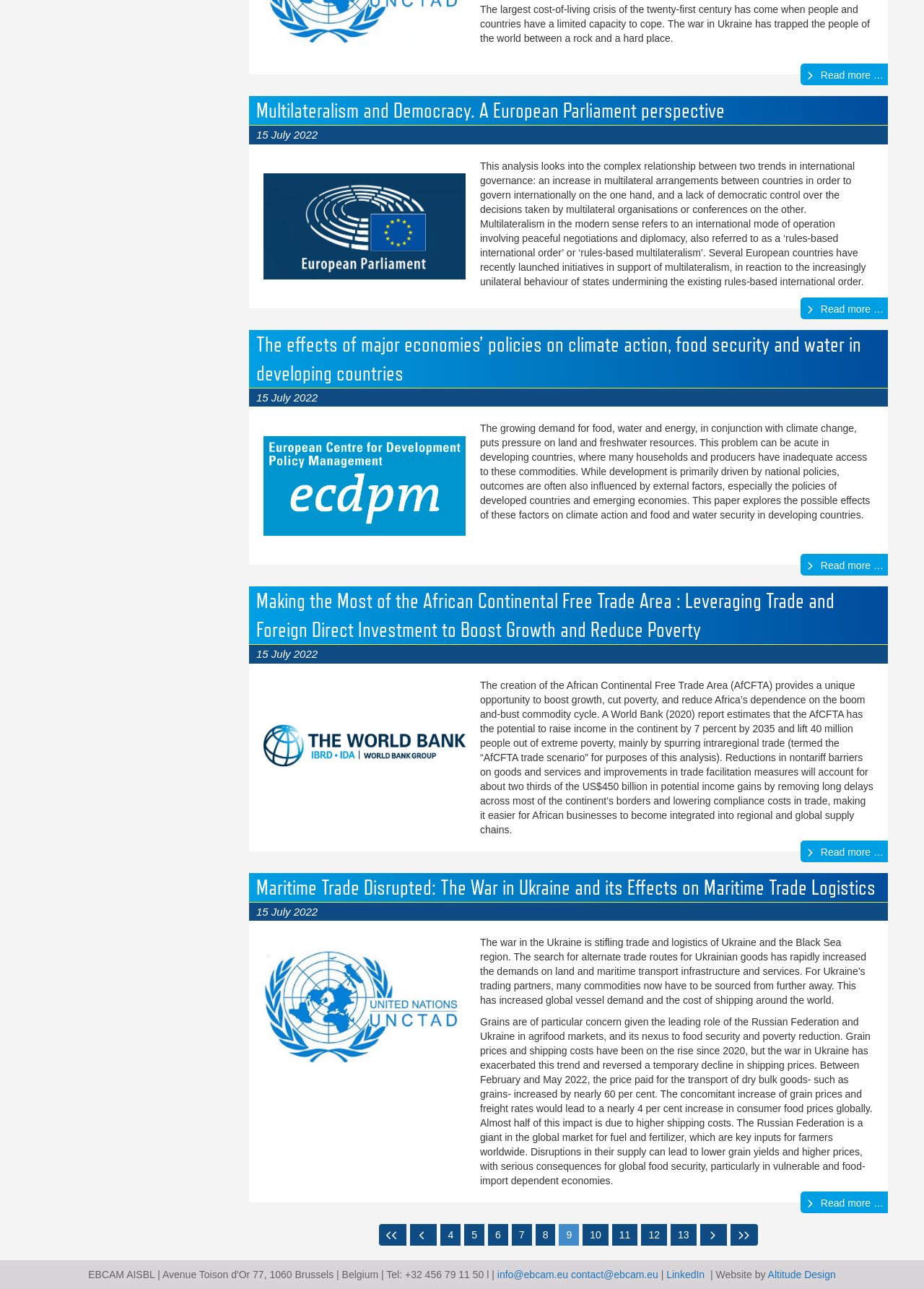Please reply to the following question using a single word or phrase: 
What is the date of the article 'The effects of major economies’ policies on climate action, food security and water in developing countries'?

15 July 2022